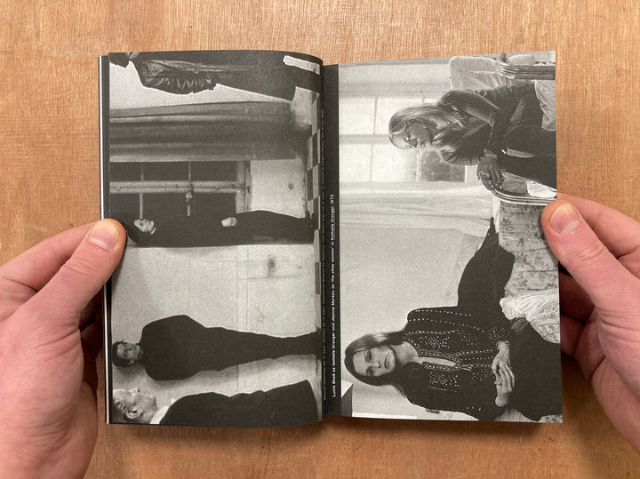Give an elaborate caption for the image.

The image depicts an open book featuring a visually engaging black-and-white spread. On the left page, there are figures standing solemnly against a minimalistic background, while the right page showcases a woman seated in thoughtful reflection. She appears adorned in intricate patterns, possibly conveying a sense of elegance and depth. This imagery aligns with the exploration of cinematic themes and the broad intellectual pursuits characteristic of Marguerite Duras, as noted in the accompanying text. The book is part of "MY CINEMA by Marguerite Duras," published by Another Gaze Editions, which reflects on her global concerns and diverse cultural influences, inviting readers into a rich dialogue about art, history, and perception. The scene is set on a rustic wooden surface, enhancing the tactile experience of leafing through the pages, and draws the viewer into the layered narratives presented within.